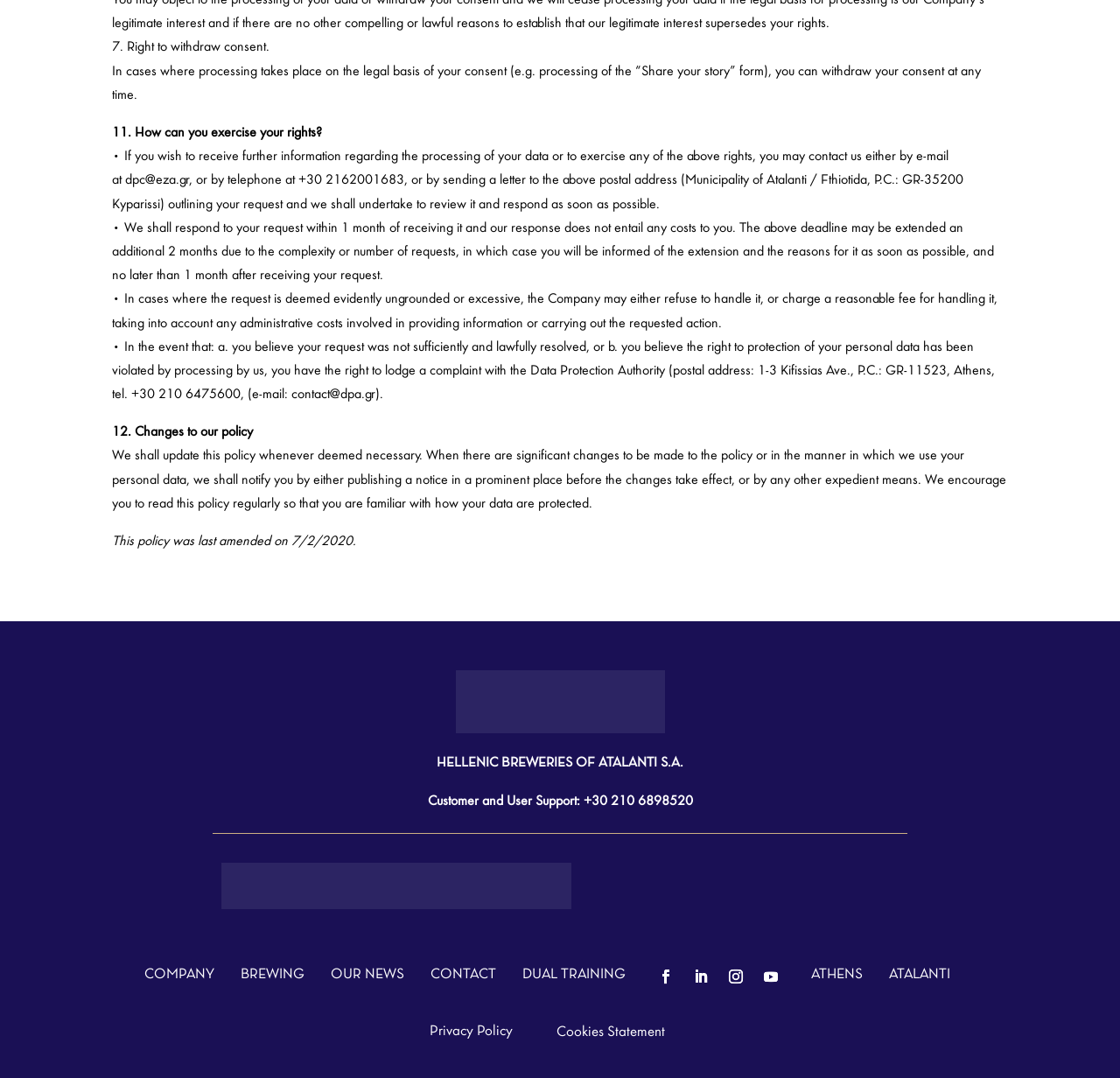Identify the bounding box coordinates for the UI element mentioned here: "BREWING". Provide the coordinates as four float values between 0 and 1, i.e., [left, top, right, bottom].

[0.214, 0.897, 0.271, 0.911]